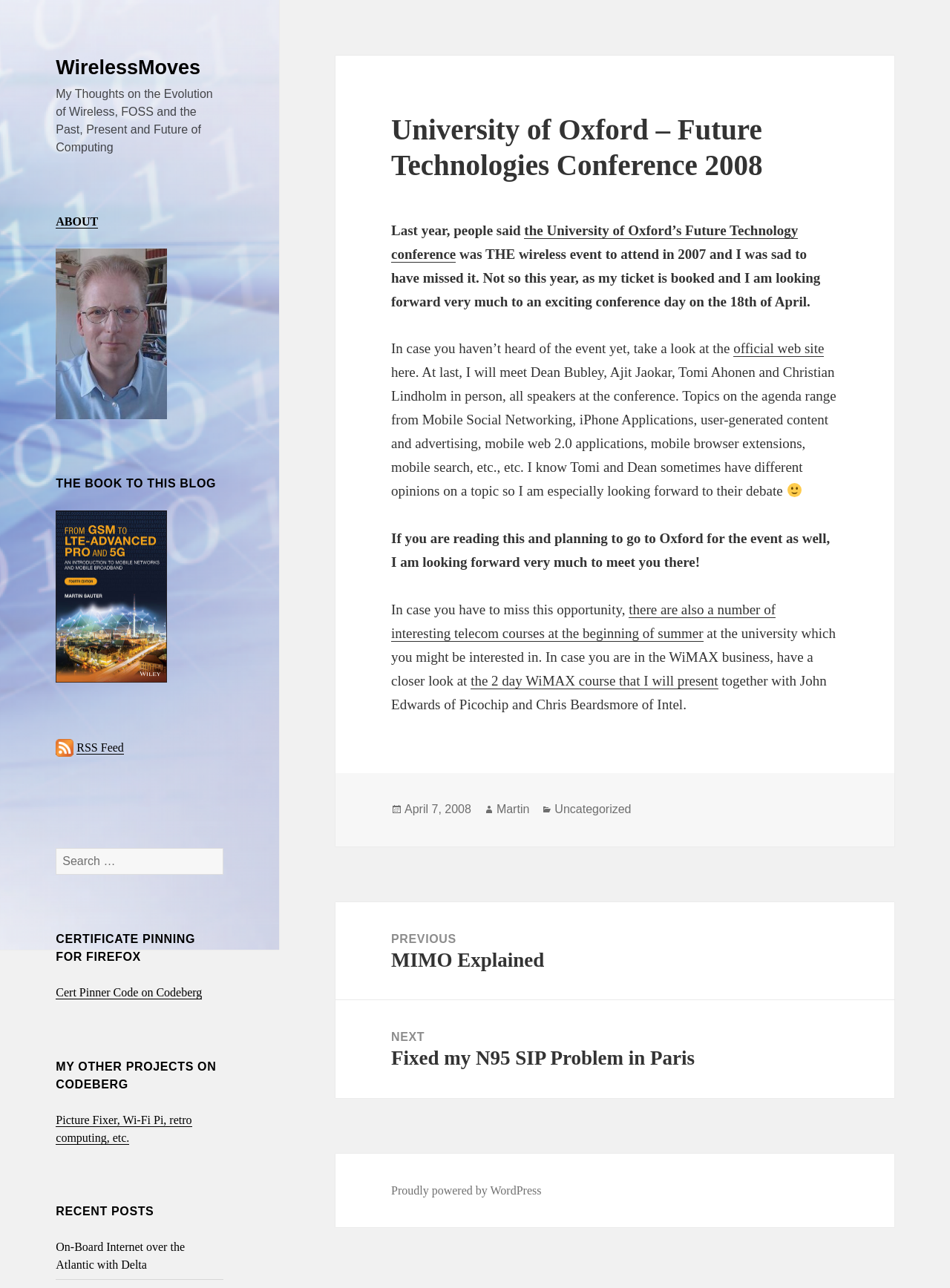Highlight the bounding box coordinates of the region I should click on to meet the following instruction: "Go to the next post".

[0.353, 0.777, 0.941, 0.852]